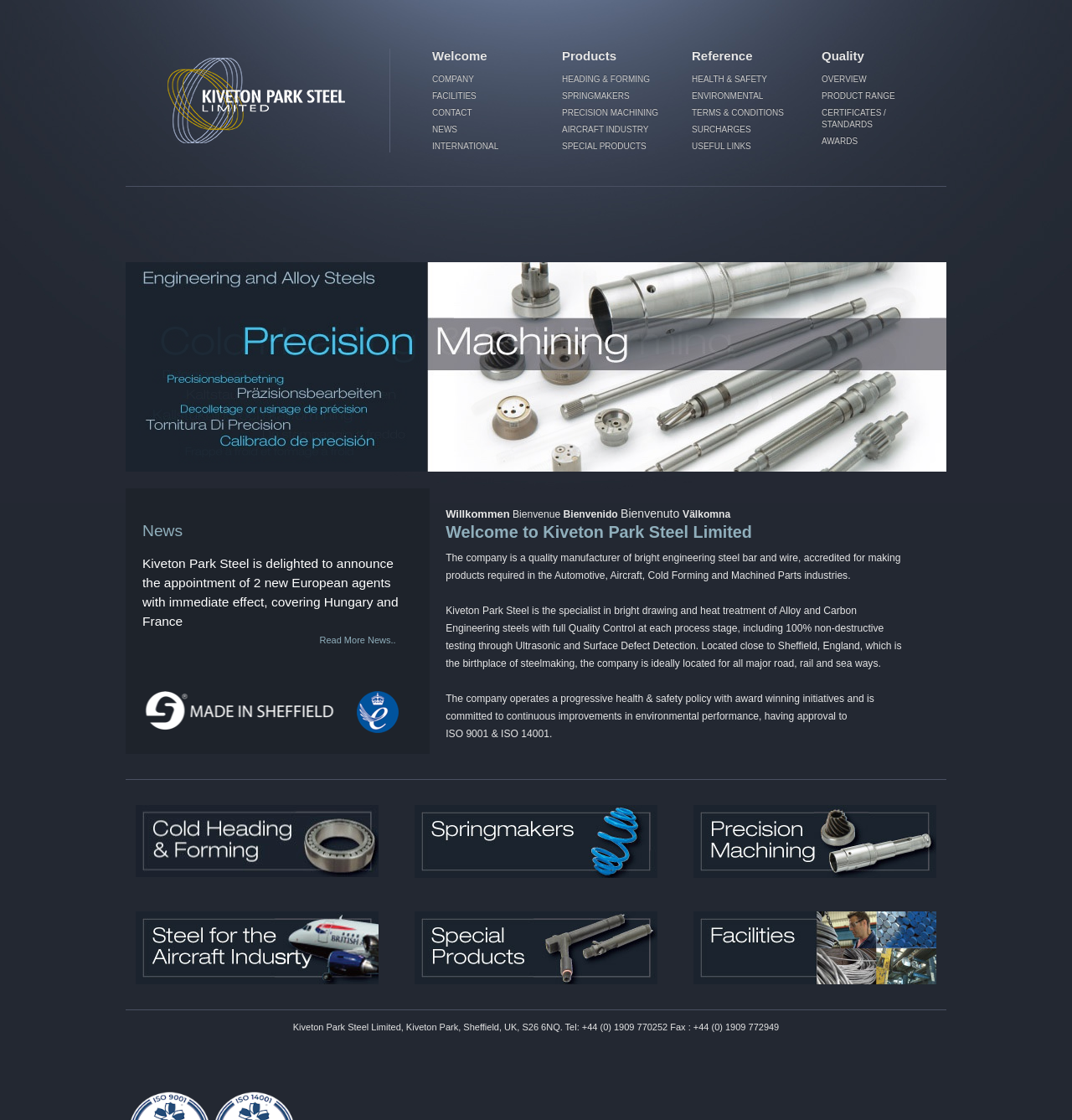Identify the bounding box coordinates of the region that should be clicked to execute the following instruction: "Read more news".

[0.298, 0.567, 0.369, 0.576]